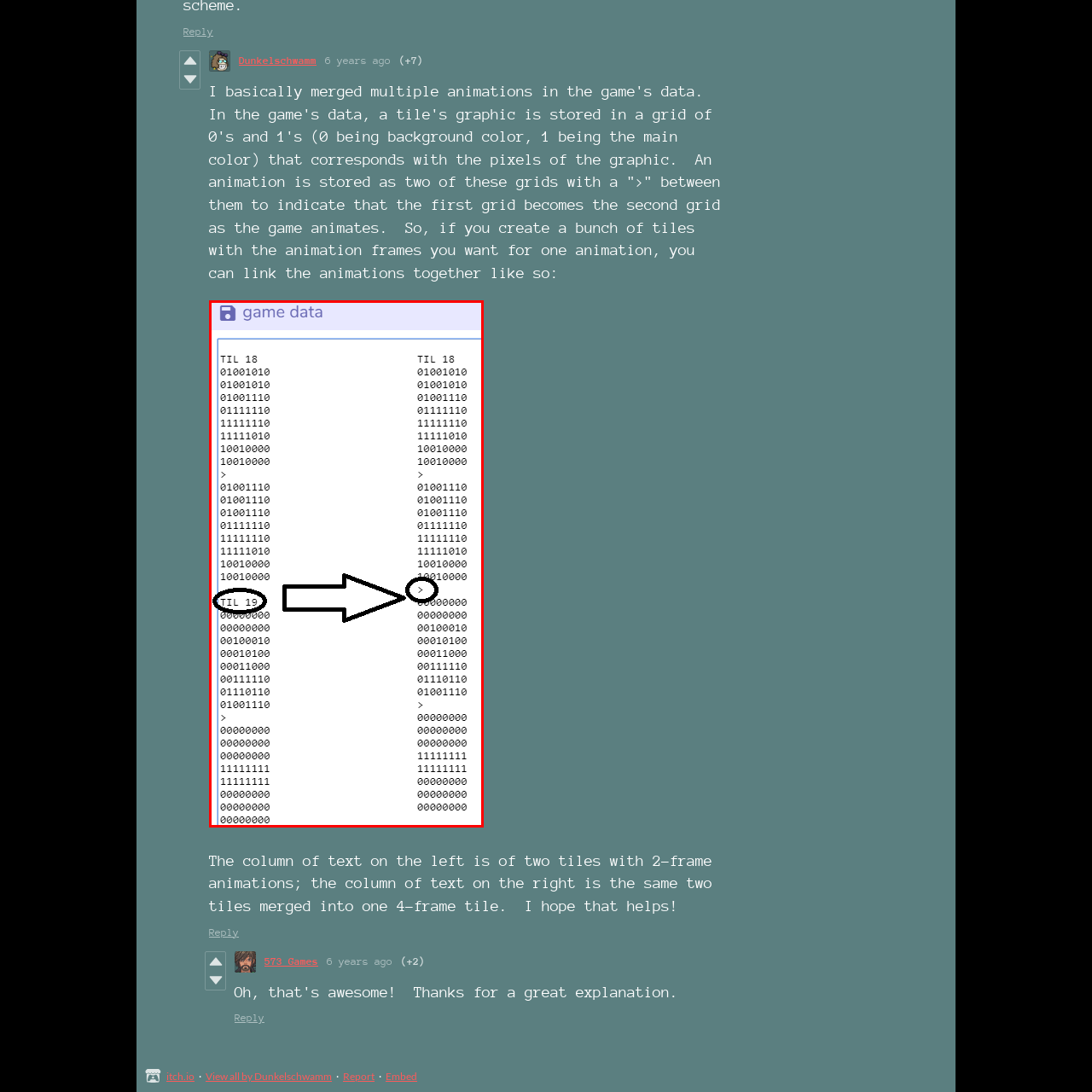Offer a detailed explanation of the elements found within the defined red outline.

The image presents a segment of game data showcasing various tiles used for animations within a game. On the left side, the graphic representation of a tile labeled "TIL 18" is displayed alongside its corresponding binary data. This data consists of sequences of 0's and 1's, where 0 represents the background color and 1 corresponds to the main color of the graphic. The transition symbol ">" denotes the animation process, indicating how one tile morphs into another. 

Adjacent to "TIL 18", a new tile named "TIL 19" is highlighted, suggesting it is the next in line for animation. The image effectively illustrates the connection between these tiles, showcasing how multiple animations can be merged by linking their respective data grids. This visual aids in understanding the intricate mechanics behind tile animations in game design, emphasizing the method of combining frames to create fluid transitions.